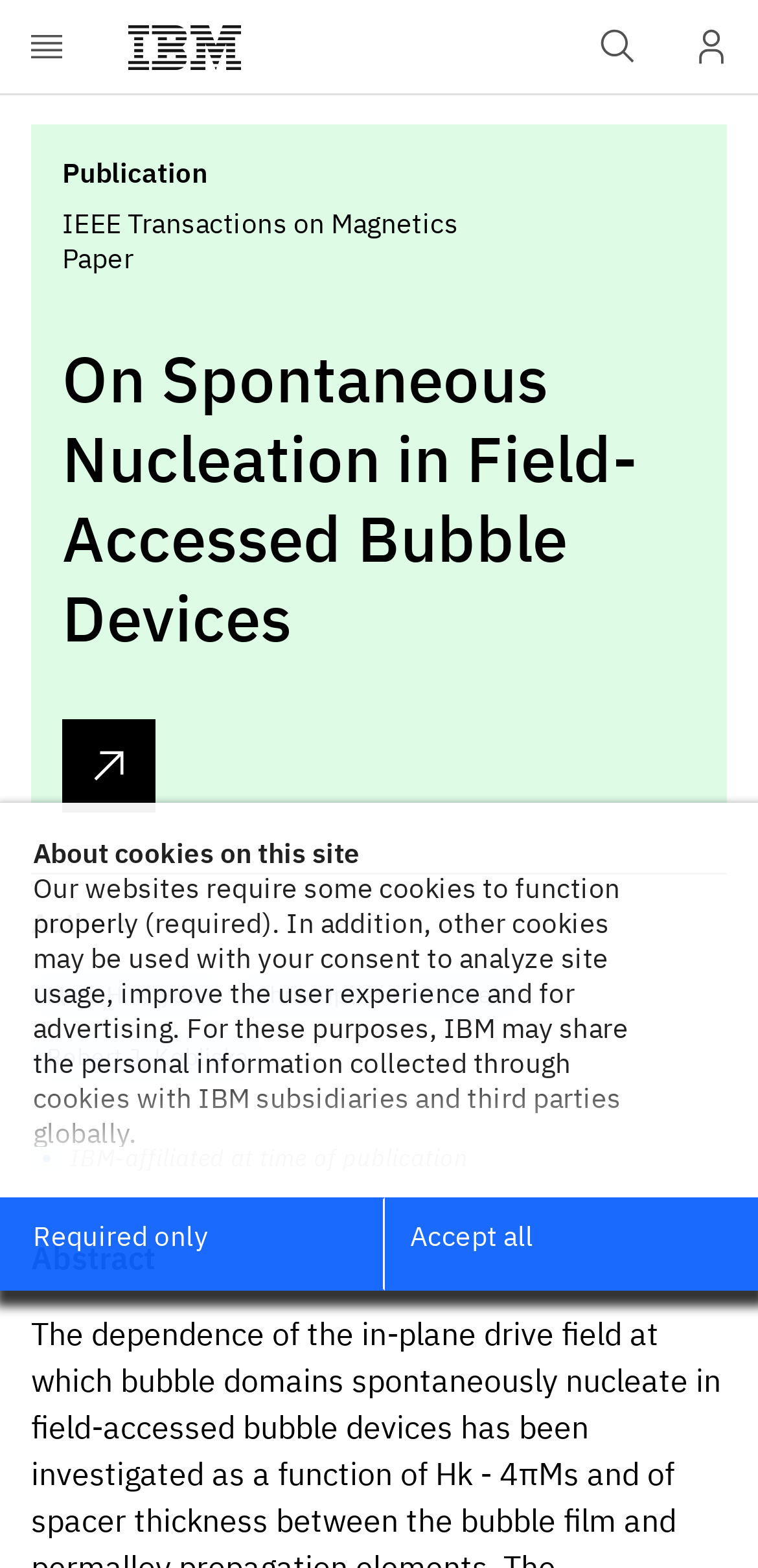What is the publication type of the paper?
Based on the screenshot, respond with a single word or phrase.

IEEE Transactions on Magnetics